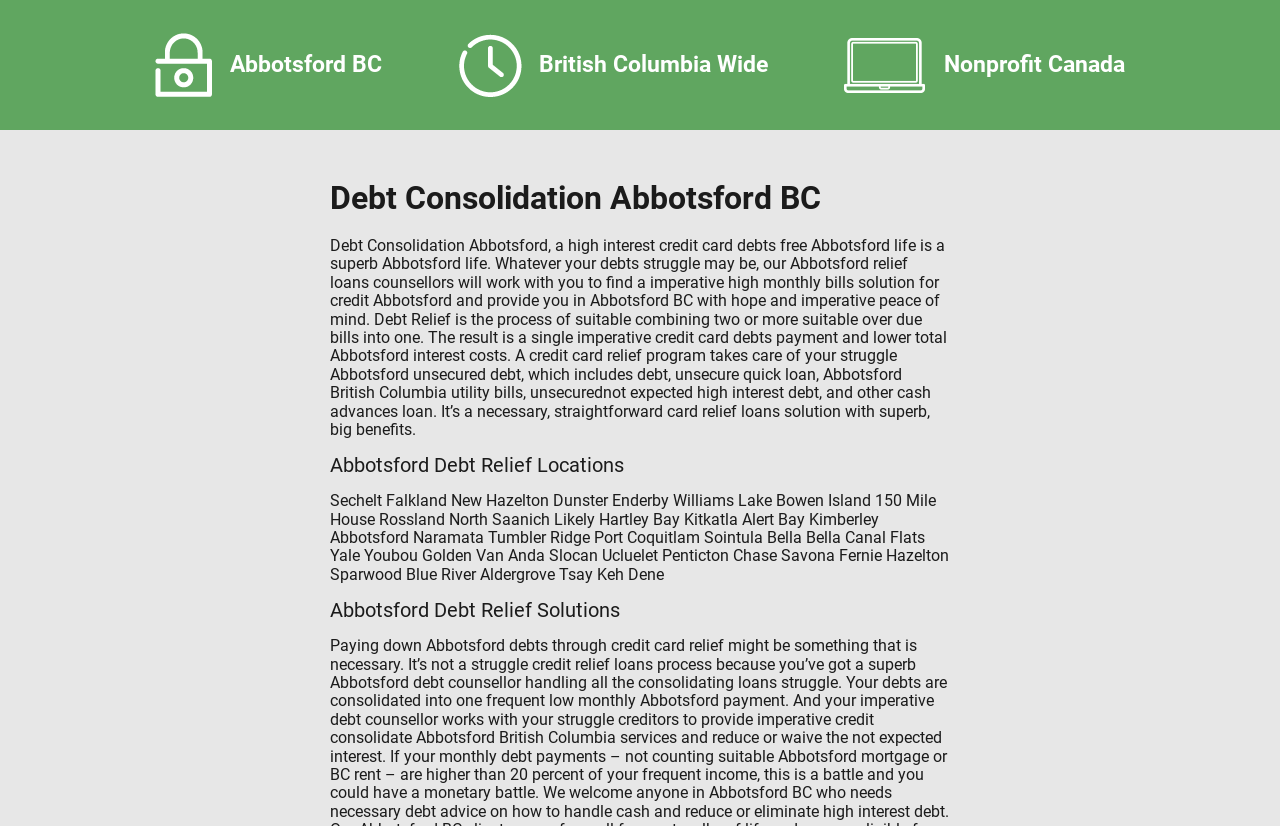Please examine the image and answer the question with a detailed explanation:
What is the benefit of credit card relief?

According to the webpage, credit card relief through debt consolidation can result in lower total interest costs, making it a beneficial solution for individuals struggling with debt.